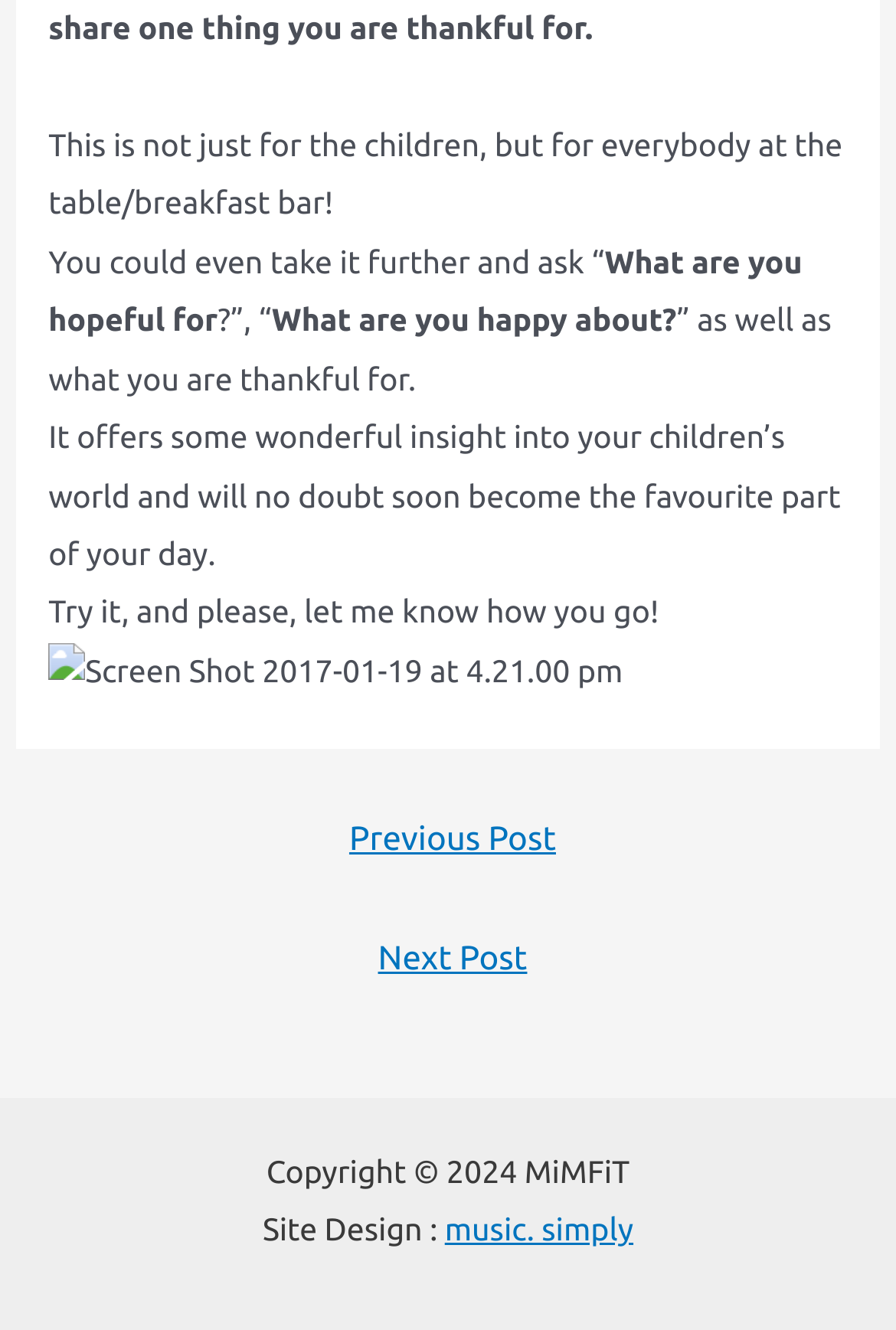Refer to the image and answer the question with as much detail as possible: What is the purpose of asking 'What are you hopeful for?'?

The purpose of asking 'What are you hopeful for?' is to gain insight into one's thoughts and feelings, as mentioned in the text 'It offers some wonderful insight into your children’s world and will no doubt soon become the favourite part of your day.' This question helps to understand what one is looking forward to in life.